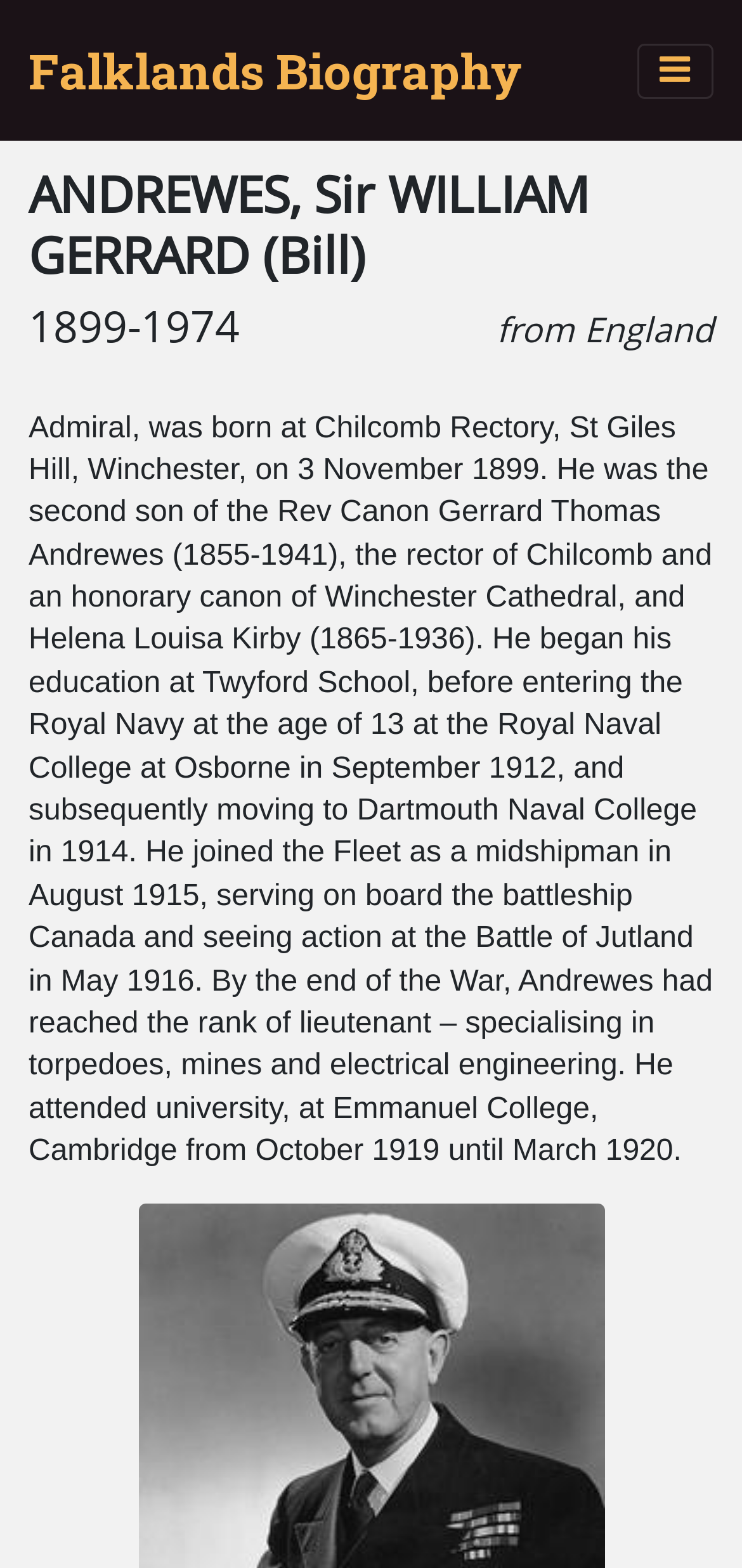Where was the person born?
Provide a well-explained and detailed answer to the question.

The birthplace of the person can be determined from the text 'from England' which is a heading element on the webpage, indicating that the person was born in England.